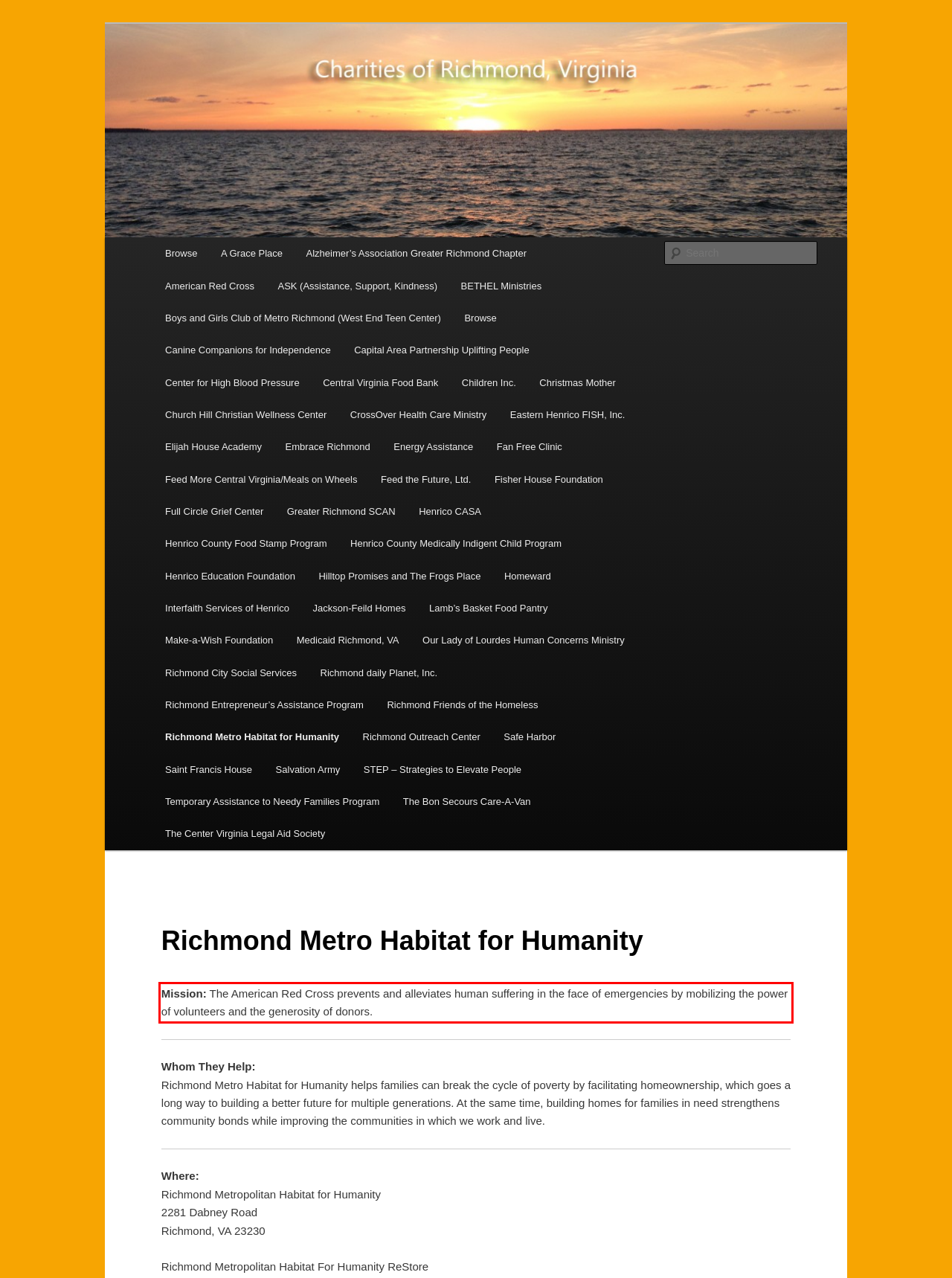Analyze the screenshot of the webpage that features a red bounding box and recognize the text content enclosed within this red bounding box.

Mission: The American Red Cross prevents and alleviates human suffering in the face of emergencies by mobilizing the power of volunteers and the generosity of donors.